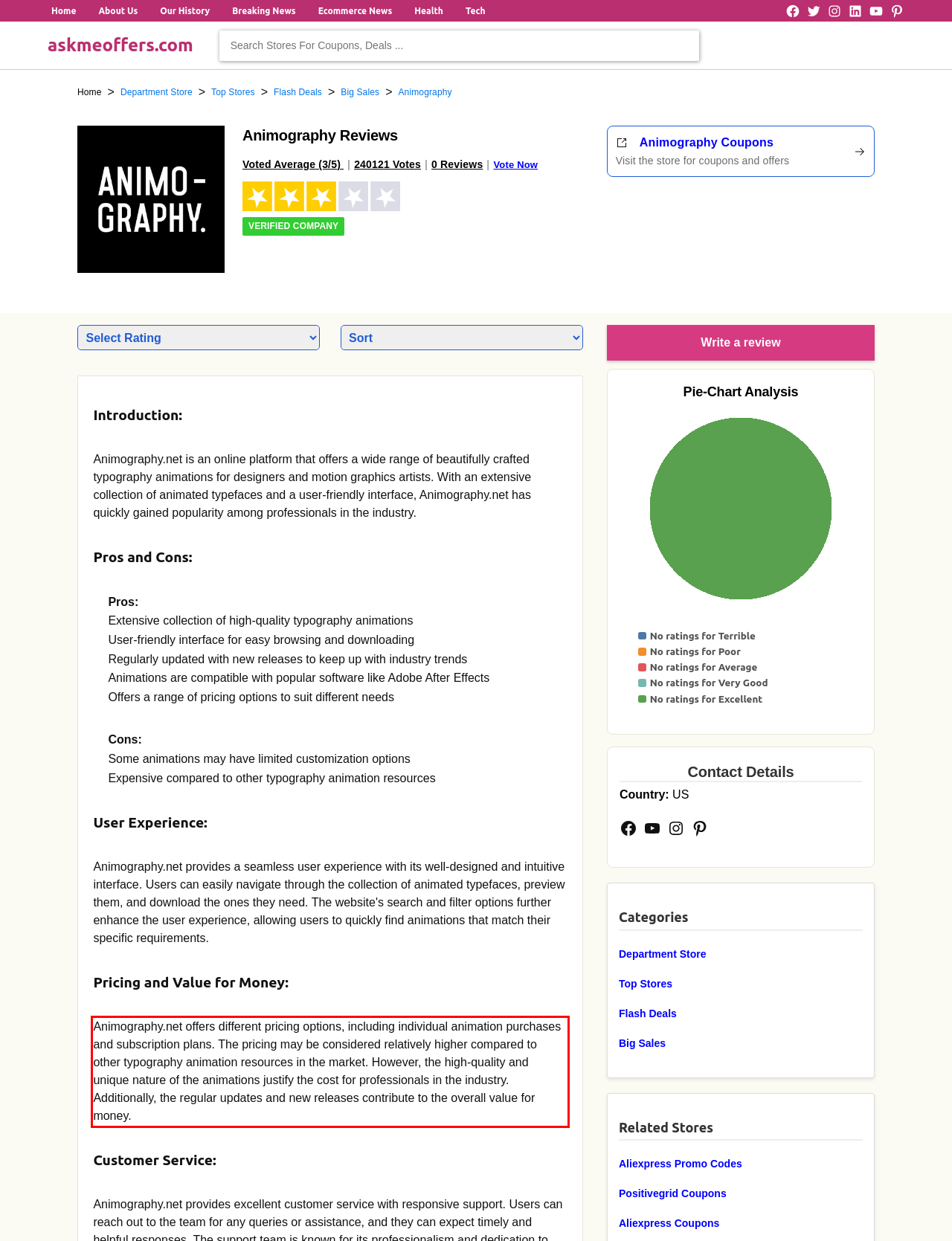Inspect the webpage screenshot that has a red bounding box and use OCR technology to read and display the text inside the red bounding box.

Animography.net offers different pricing options, including individual animation purchases and subscription plans. The pricing may be considered relatively higher compared to other typography animation resources in the market. However, the high-quality and unique nature of the animations justify the cost for professionals in the industry. Additionally, the regular updates and new releases contribute to the overall value for money.